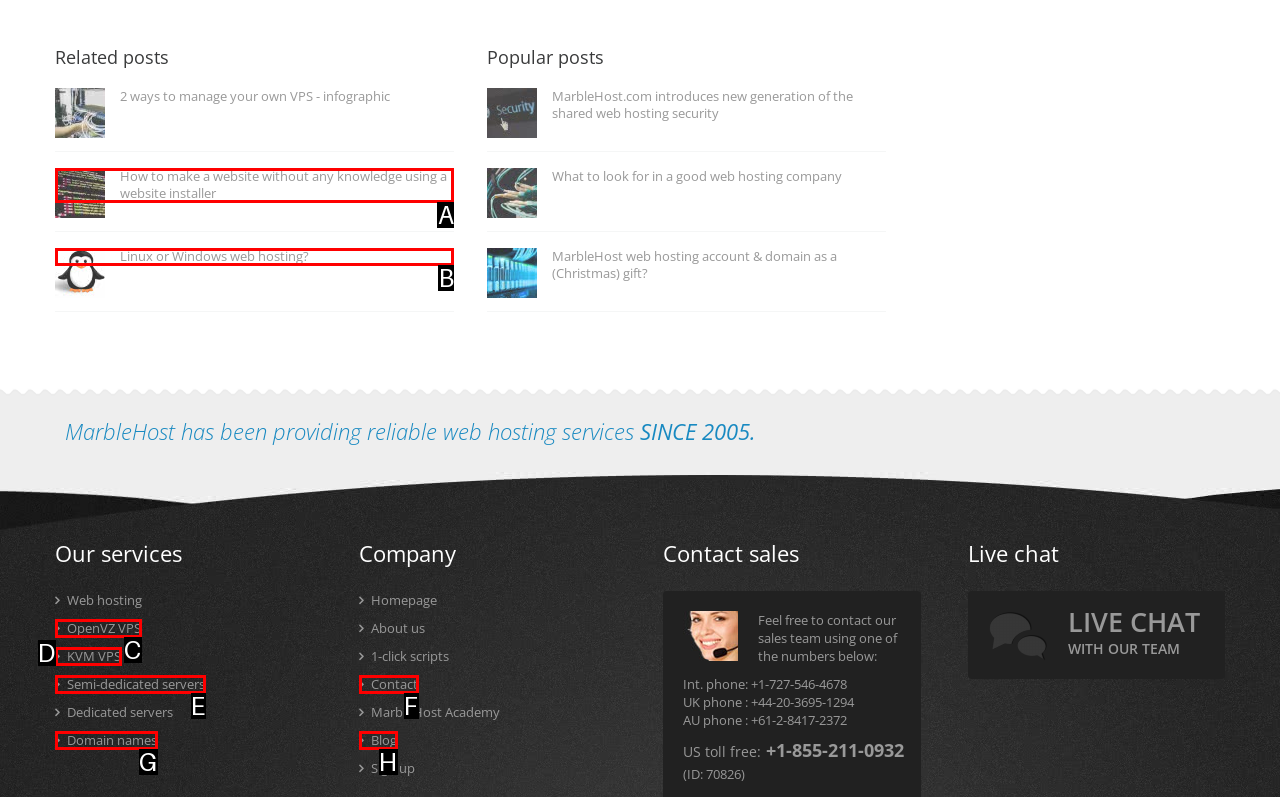Identify the option that corresponds to the given description: Contact. Reply with the letter of the chosen option directly.

F